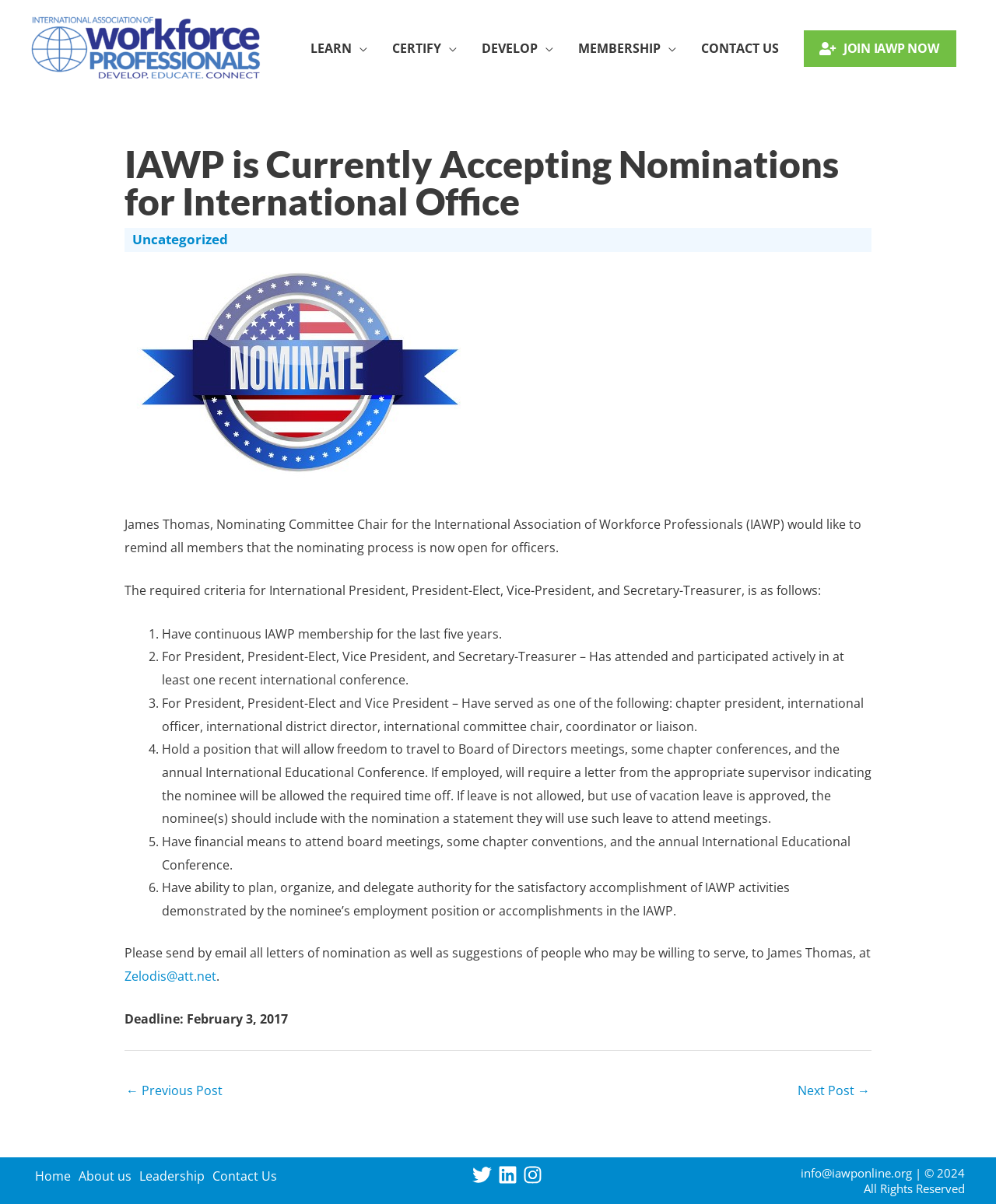What is the deadline for nominations?
Deliver a detailed and extensive answer to the question.

The deadline for nominations can be found in the article, where it says 'Deadline: February 3, 2017'. This is mentioned towards the end of the article, after the list of required criteria for International President, President-Elect, Vice-President, and Secretary-Treasurer.